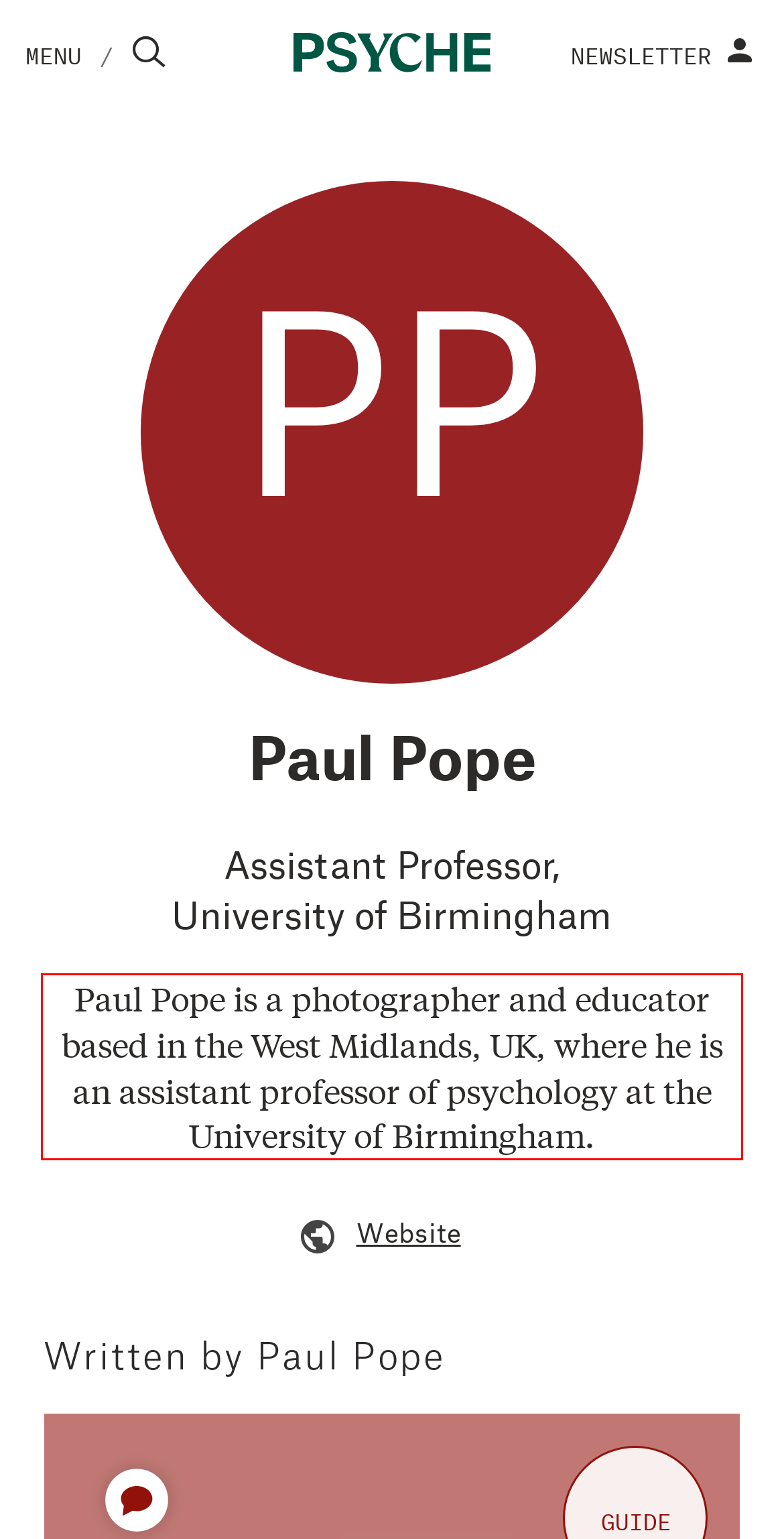Extract and provide the text found inside the red rectangle in the screenshot of the webpage.

Paul Pope is a photographer and educator based in the West Midlands, UK, where he is an assistant professor of psychology at the University of Birmingham.